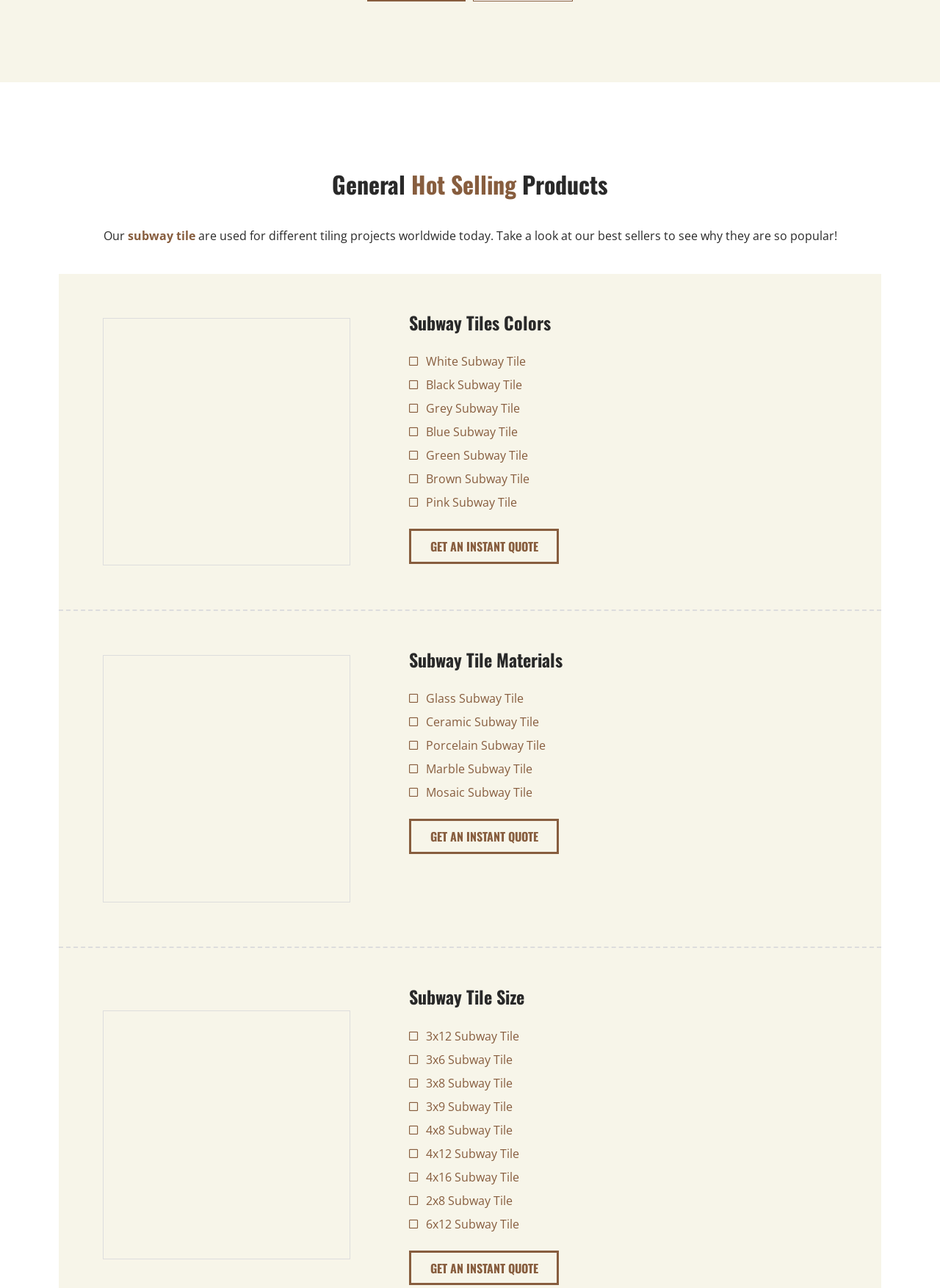Please identify the bounding box coordinates of the clickable area that will fulfill the following instruction: "View 'Subway Tile Materials'". The coordinates should be in the format of four float numbers between 0 and 1, i.e., [left, top, right, bottom].

[0.435, 0.503, 0.898, 0.522]